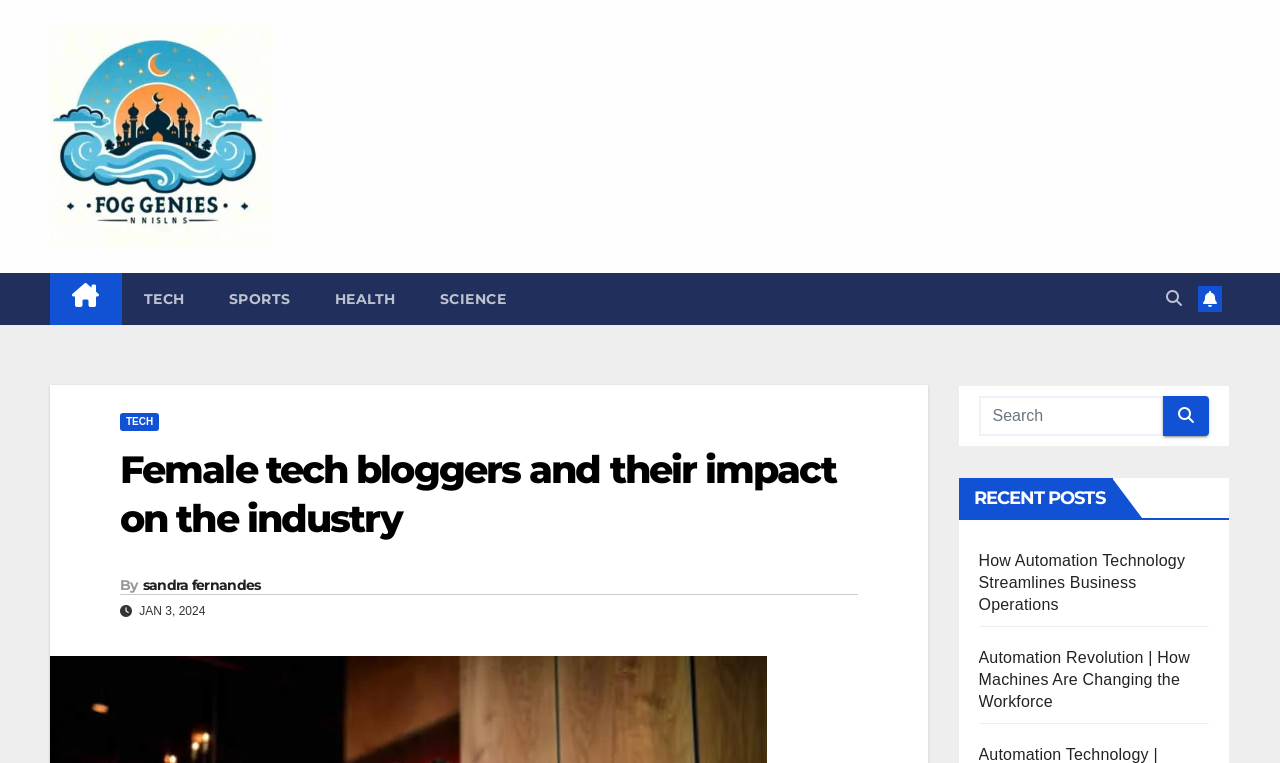Please specify the bounding box coordinates for the clickable region that will help you carry out the instruction: "view Sandra Fernandes' profile".

[0.111, 0.755, 0.203, 0.778]